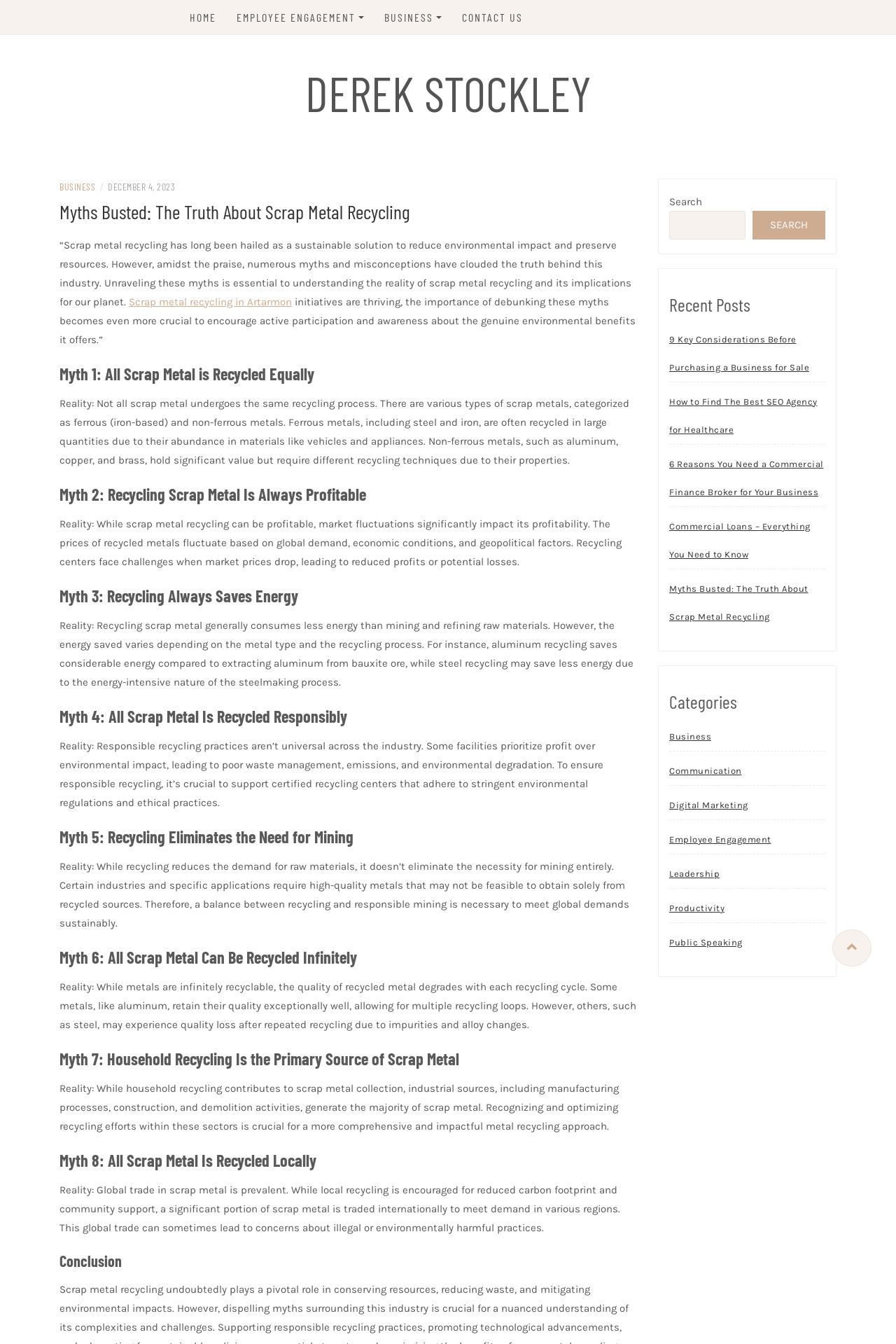Please determine the bounding box coordinates of the element's region to click for the following instruction: "add your store".

None